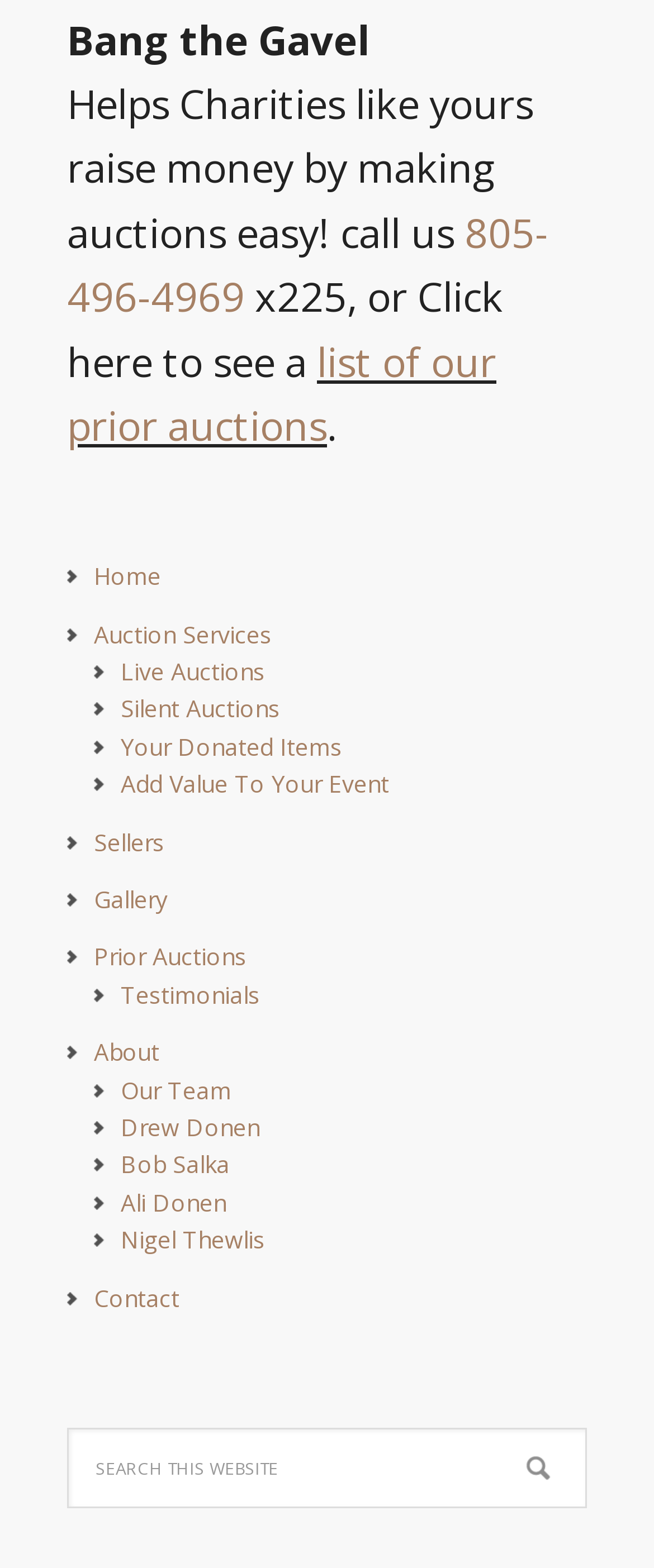Bounding box coordinates are specified in the format (top-left x, top-left y, bottom-right x, bottom-right y). All values are floating point numbers bounded between 0 and 1. Please provide the bounding box coordinate of the region this sentence describes: name="s" placeholder="Search this website"

[0.103, 0.91, 0.897, 0.962]